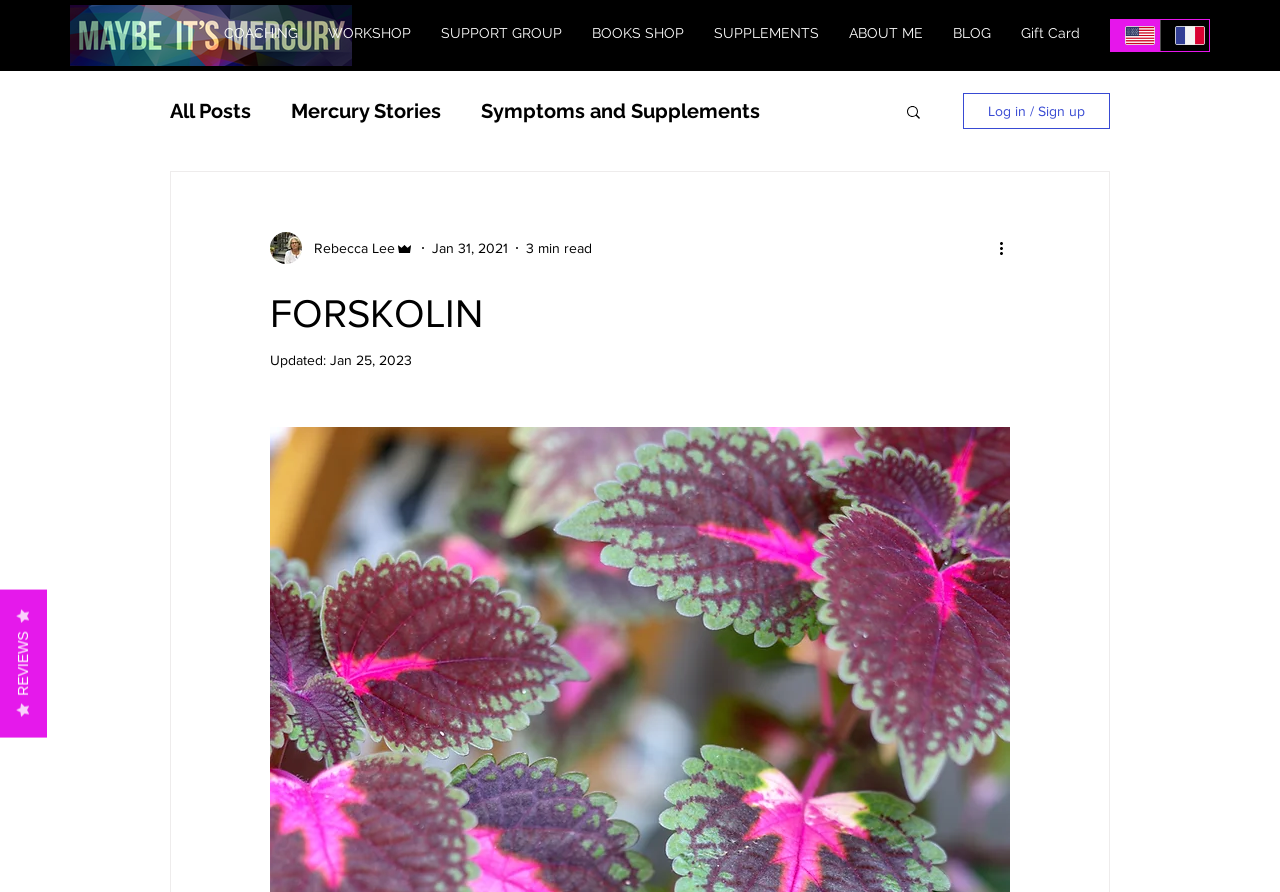Highlight the bounding box coordinates of the region I should click on to meet the following instruction: "Search for something".

[0.706, 0.115, 0.721, 0.139]